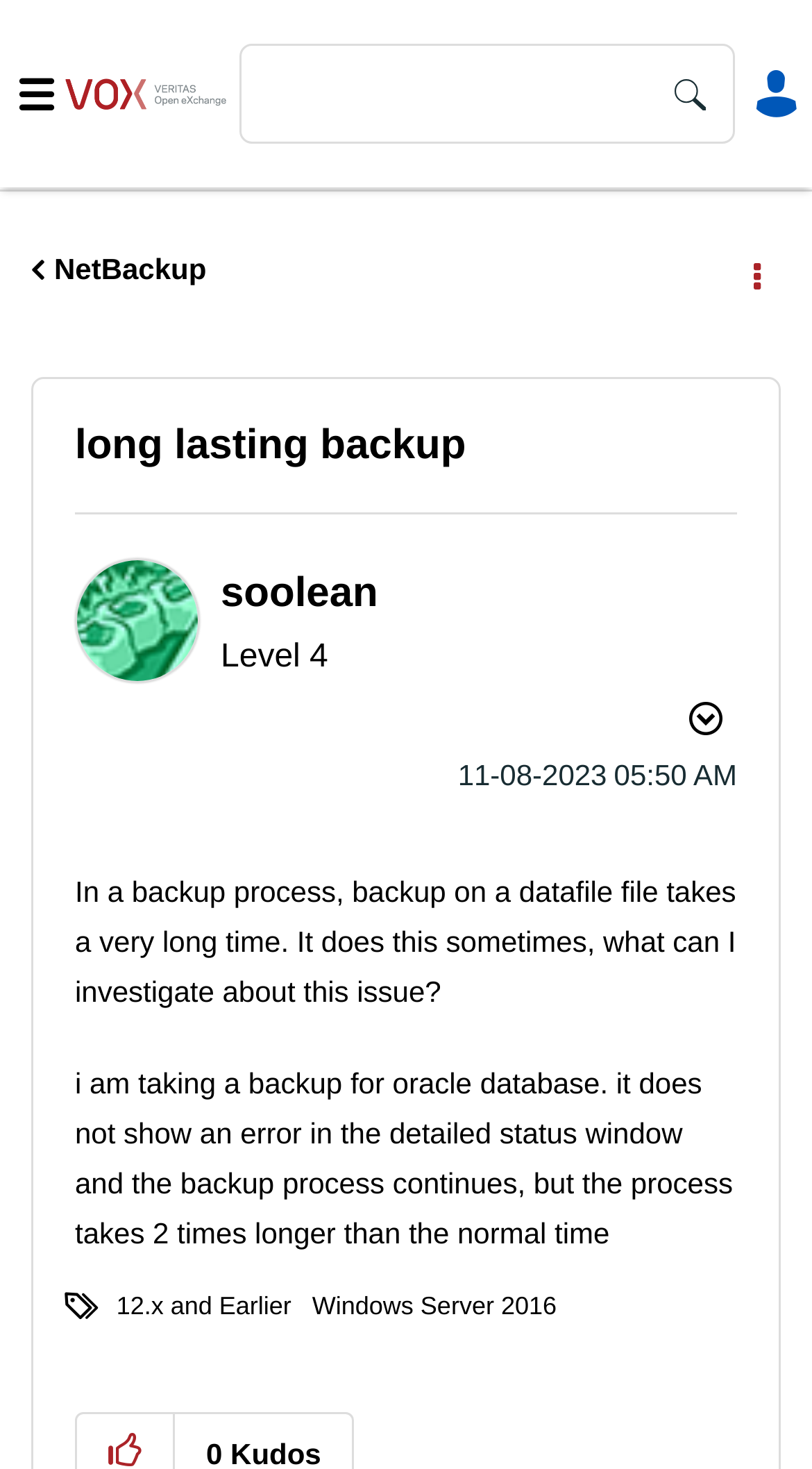Please identify the bounding box coordinates of the element I need to click to follow this instruction: "View Profile of soolean".

[0.272, 0.388, 0.466, 0.42]